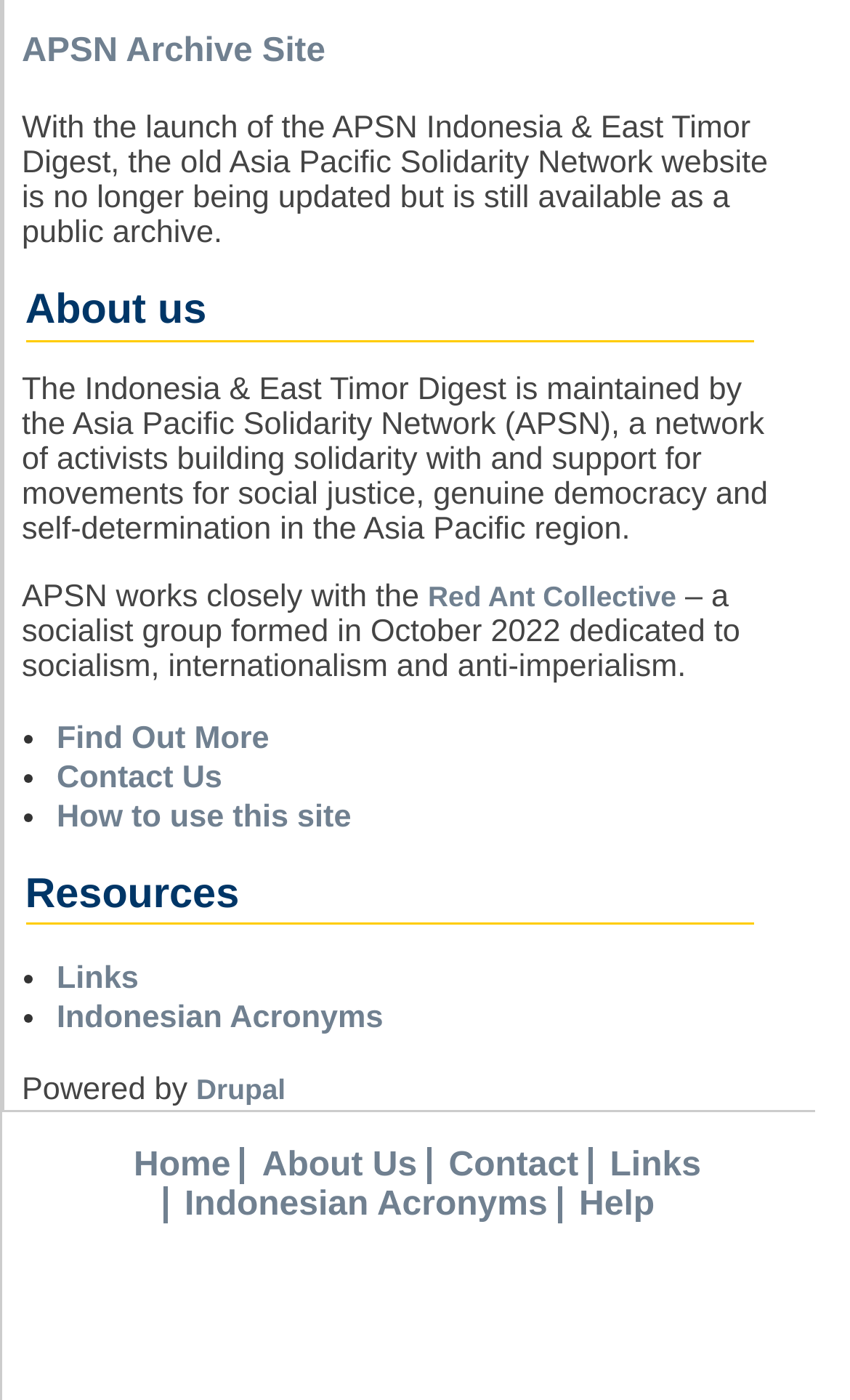What is the name of the socialist group mentioned on the webpage?
Please respond to the question with a detailed and informative answer.

The answer can be found in the link element with the text 'Red Ant Collective', which is described as 'a socialist group formed in October 2022 dedicated to socialism, internationalism and anti-imperialism'.